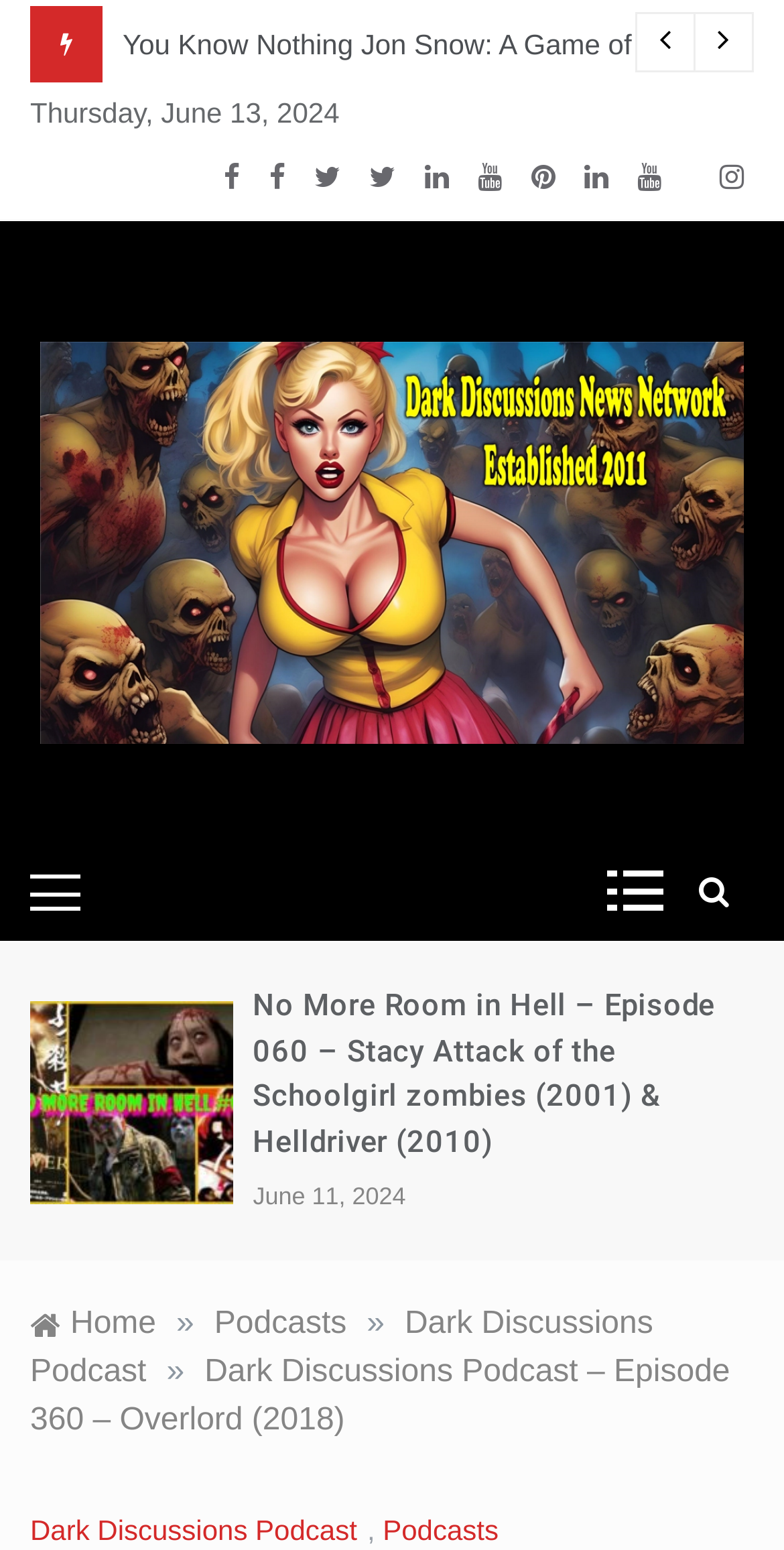Give a short answer using one word or phrase for the question:
What is the title of the podcast episode?

Overlord (2018)